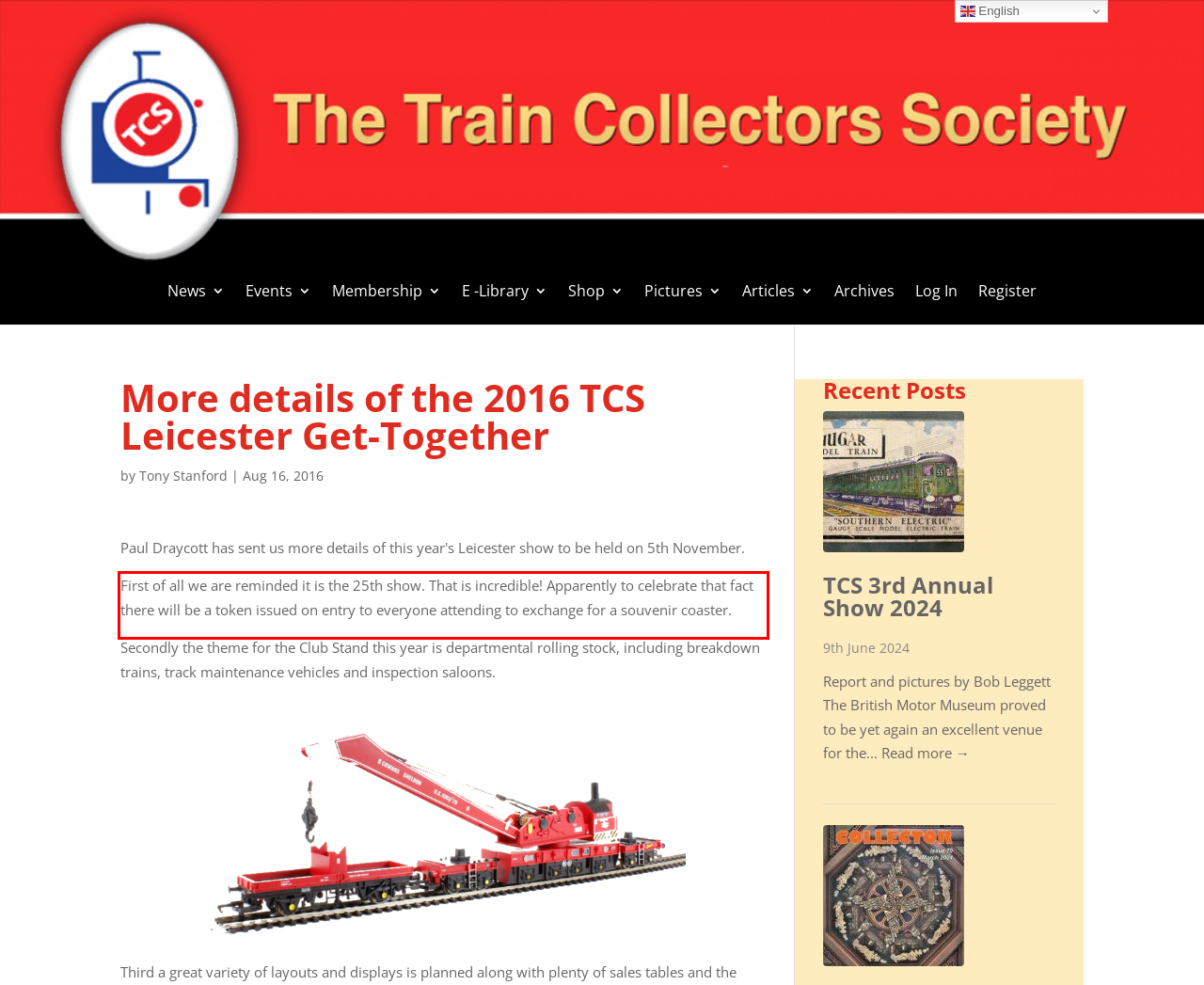You have a screenshot of a webpage with a UI element highlighted by a red bounding box. Use OCR to obtain the text within this highlighted area.

First of all we are reminded it is the 25th show. That is incredible! Apparently to celebrate that fact there will be a token issued on entry to everyone attending to exchange for a souvenir coaster.